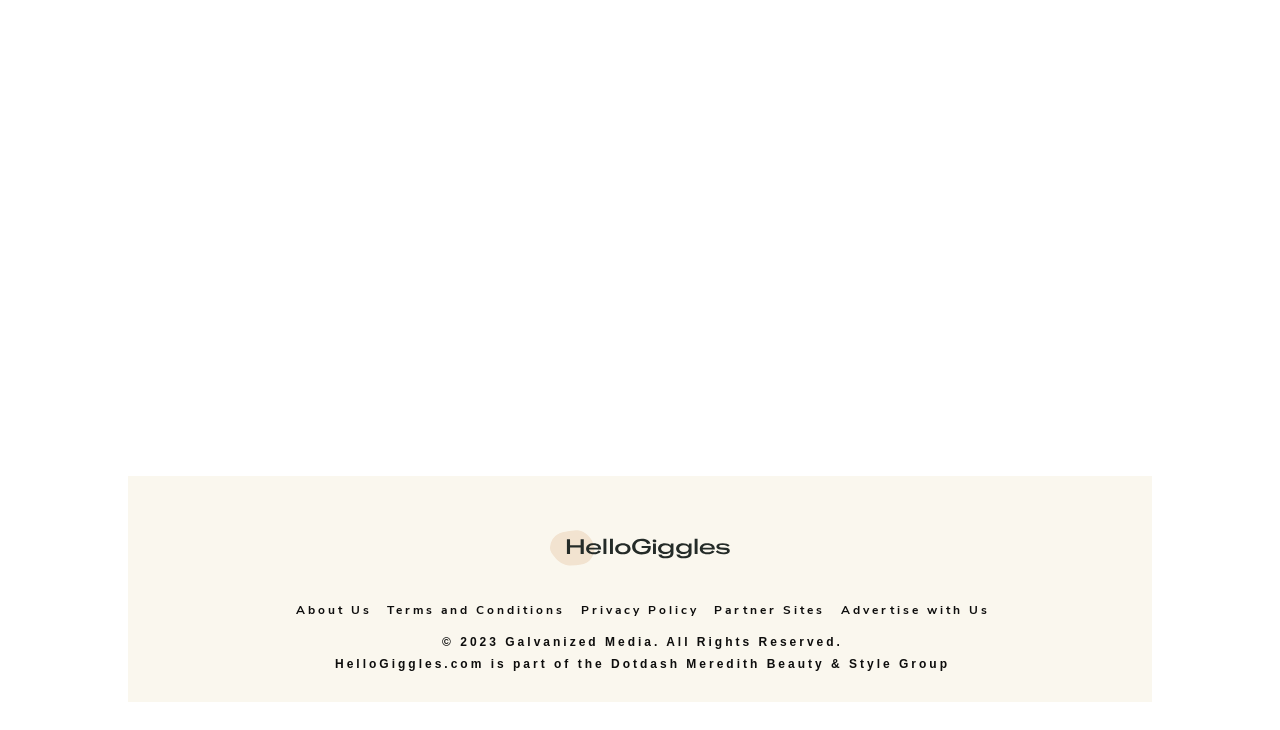From the details in the image, provide a thorough response to the question: What is the purpose of the links at the bottom?

The links at the bottom of the page, including 'About Us', 'Terms and Conditions', 'Privacy Policy', 'Partner Sites', and 'Advertise with Us', are likely footer links that provide additional information about the website and its policies.